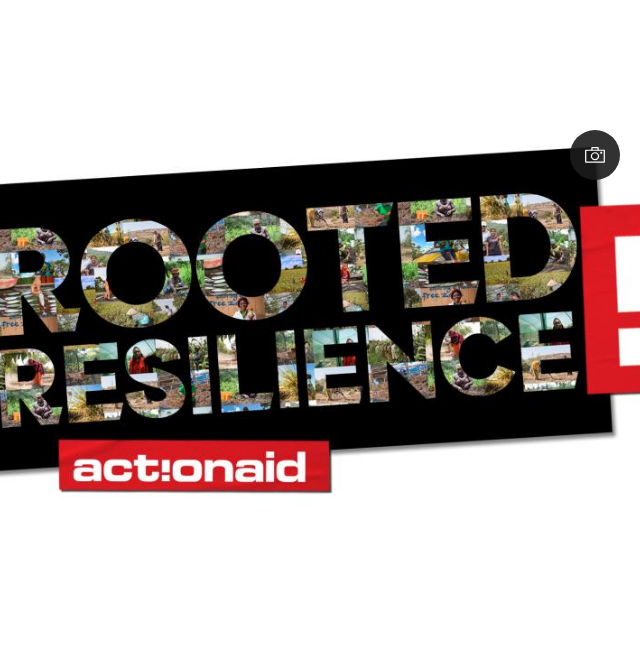What is the theme emphasized in the image?
Based on the visual, give a brief answer using one word or a short phrase.

resilience in agriculture